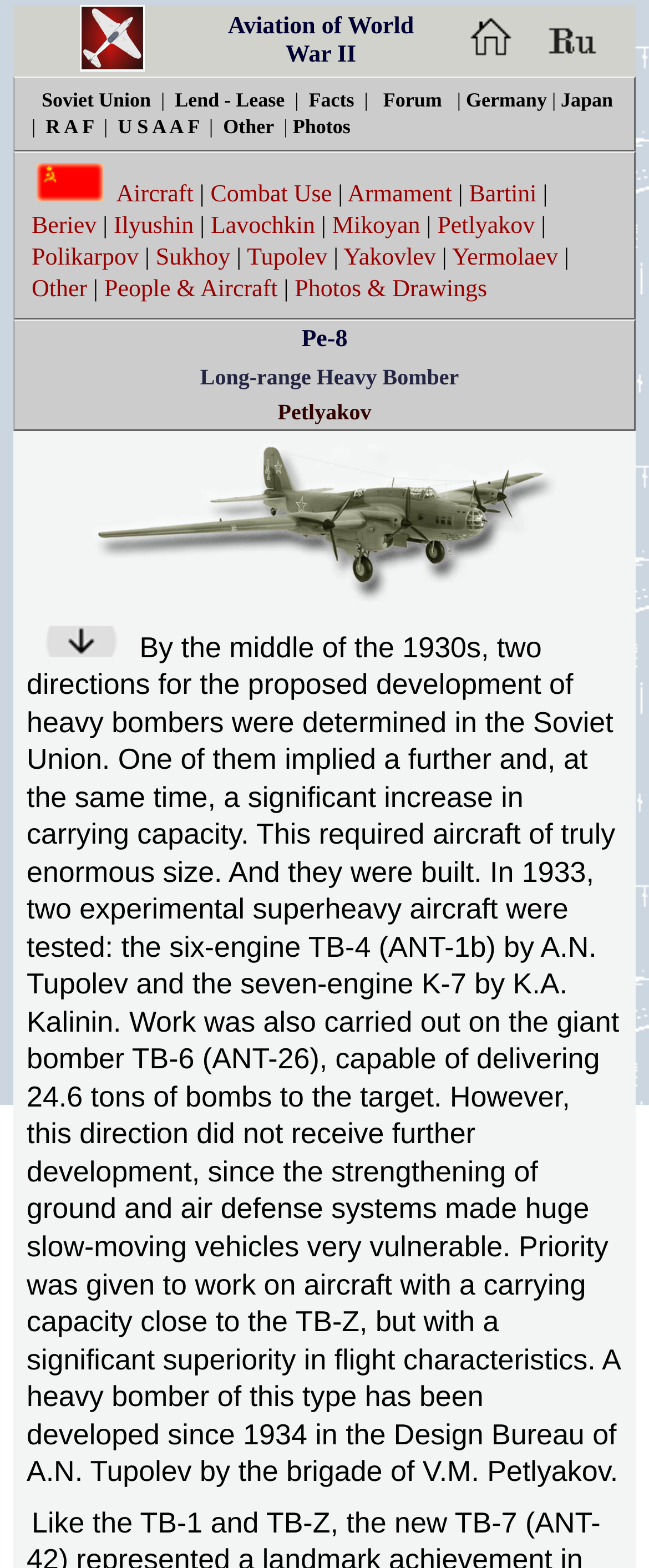What is the name of the bomber?
Analyze the screenshot and provide a detailed answer to the question.

The name of the bomber can be found in the heading 'Pe-8' which is located at the top of the webpage, with a bounding box of [0.023, 0.204, 0.977, 0.229].